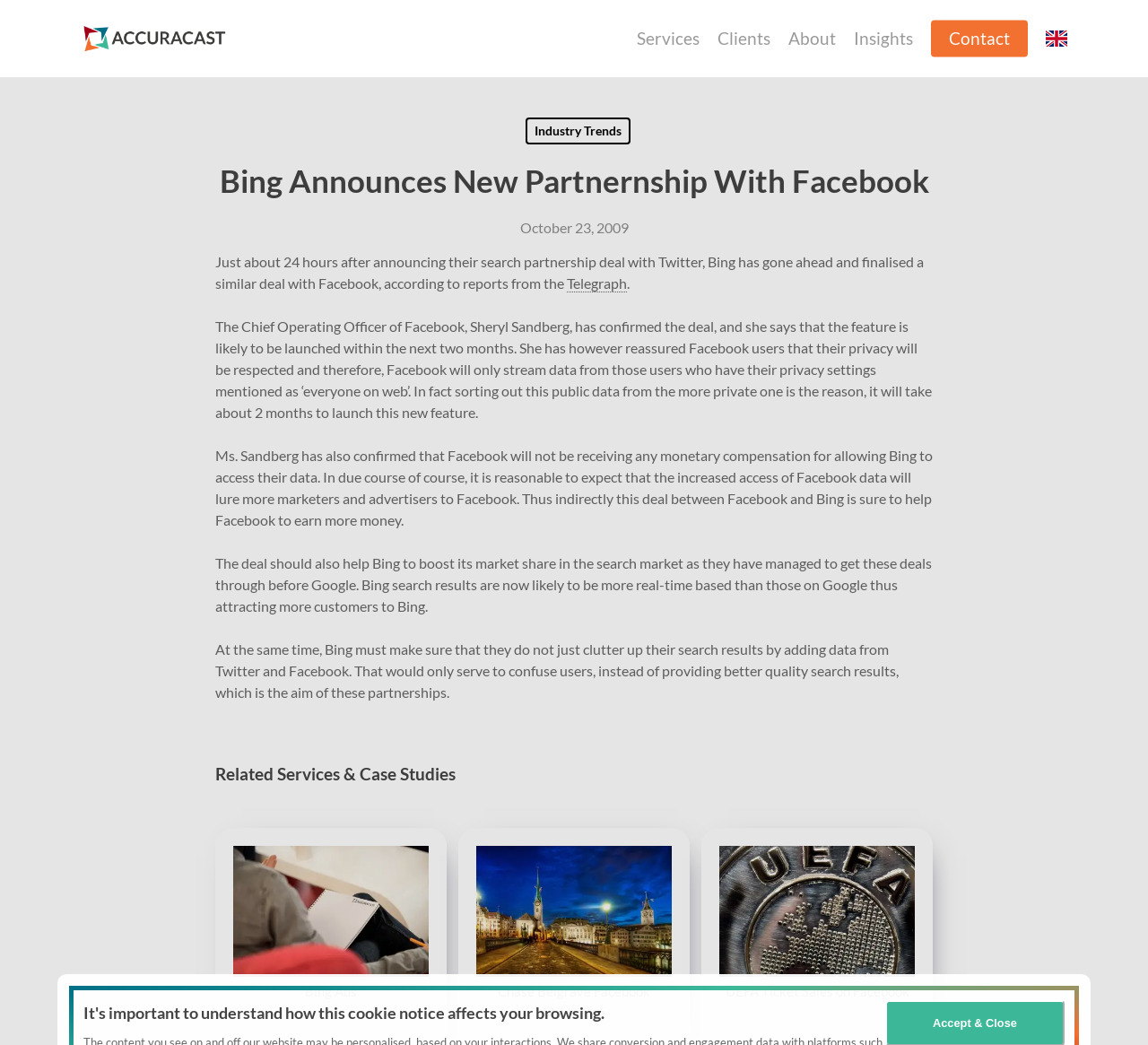How many related services are listed?
Refer to the screenshot and answer in one word or phrase.

3